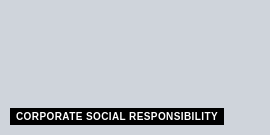Offer an in-depth caption that covers the entire scene depicted in the image.

The image prominently displays the phrase "CORPORATE SOCIAL RESPONSIBILITY" in bold, black text against a grey backdrop. This visual element reflects the theme of the surrounding content, which focuses on corporate social responsibility initiatives, their significance, and the ongoing discussions about related policies and practices. The placement and design emphasize the importance of CSR in today's business landscape, aiming to engage viewers in understanding its impact on society and the environment.